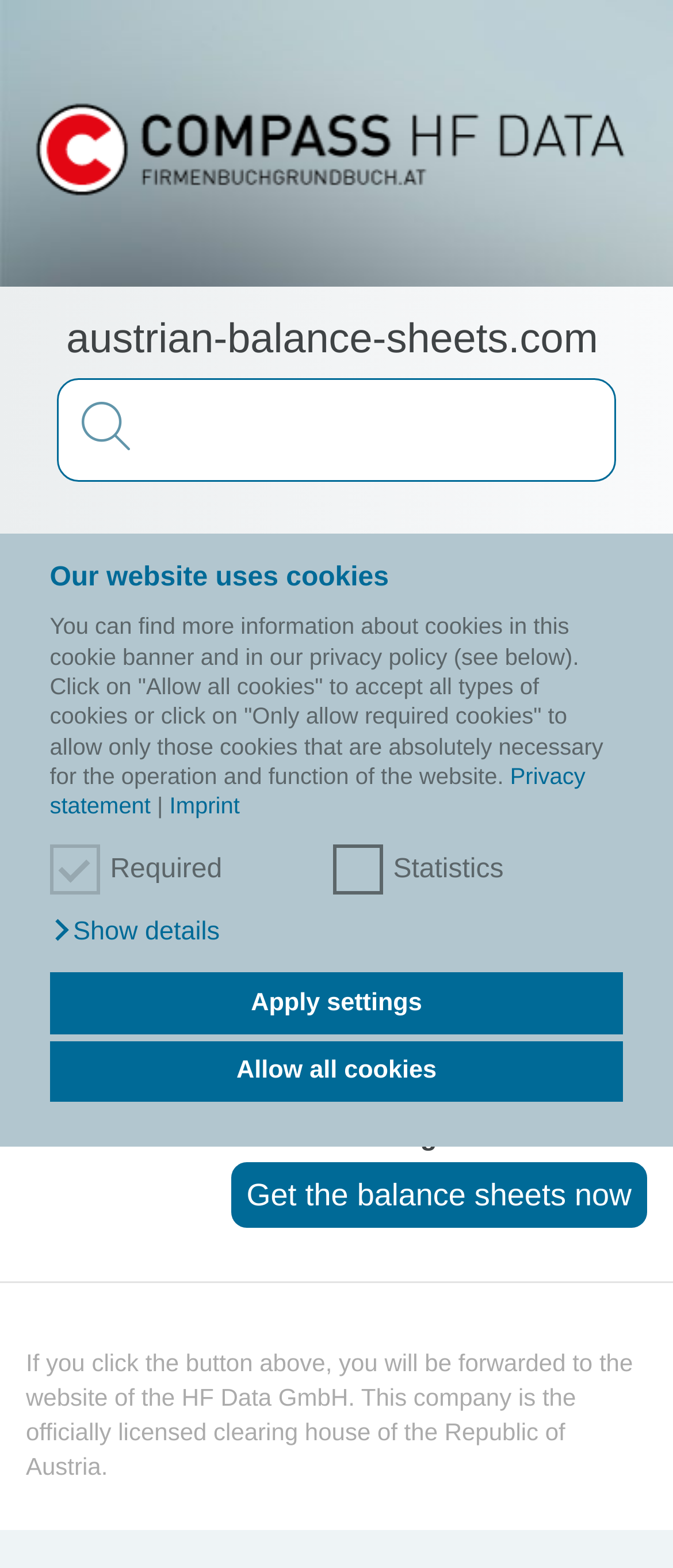Please find the bounding box coordinates of the element that needs to be clicked to perform the following instruction: "Show details". The bounding box coordinates should be four float numbers between 0 and 1, represented as [left, top, right, bottom].

[0.074, 0.586, 0.327, 0.604]